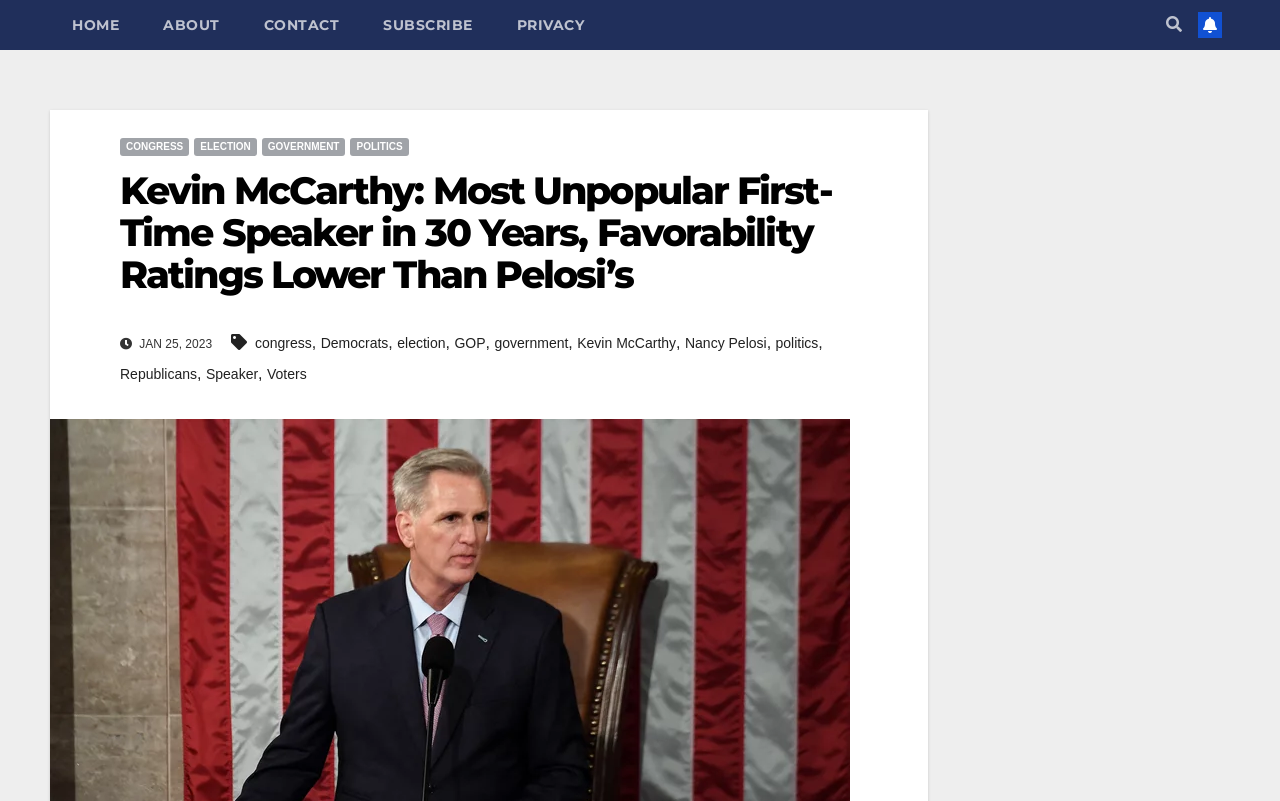Locate the bounding box coordinates of the item that should be clicked to fulfill the instruction: "view about page".

[0.11, 0.0, 0.189, 0.062]